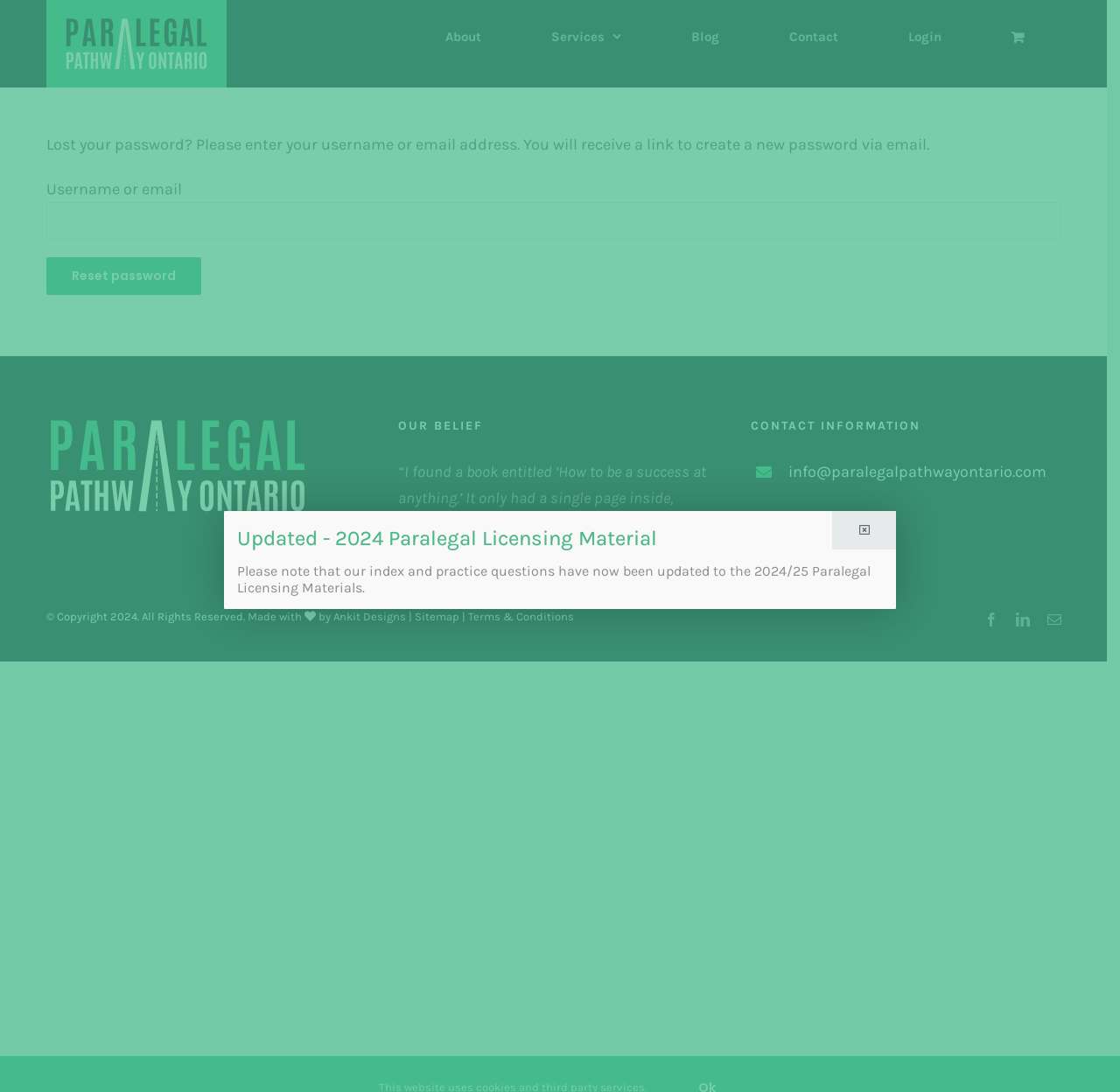Examine the screenshot and answer the question in as much detail as possible: What is the purpose of the 'Reset password' button?

The 'Reset password' button is located below the 'Username or email' textbox, and it is used to reset the password for the user who has lost their password. The button is part of the password reset functionality on the webpage.